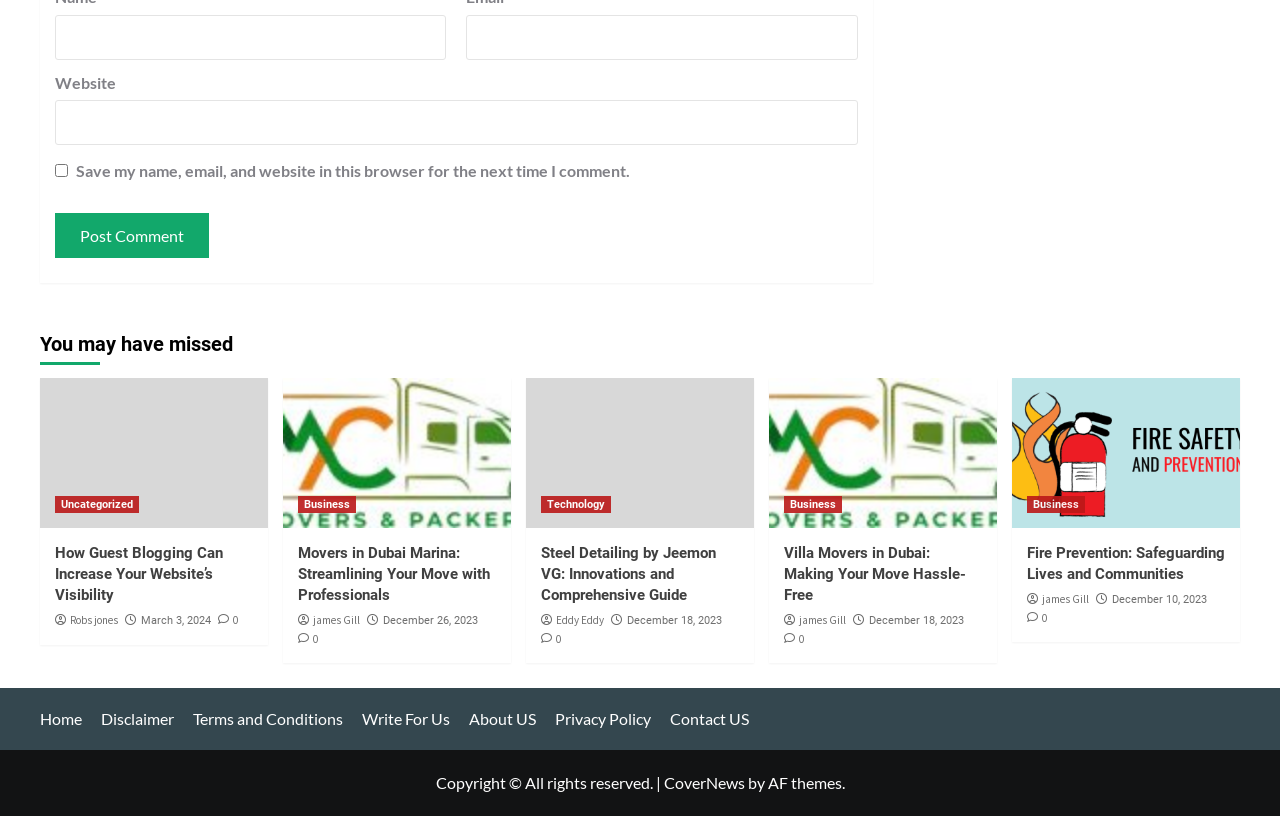Based on the element description About US, identify the bounding box coordinates for the UI element. The coordinates should be in the format (top-left x, top-left y, bottom-right x, bottom-right y) and within the 0 to 1 range.

[0.366, 0.869, 0.431, 0.893]